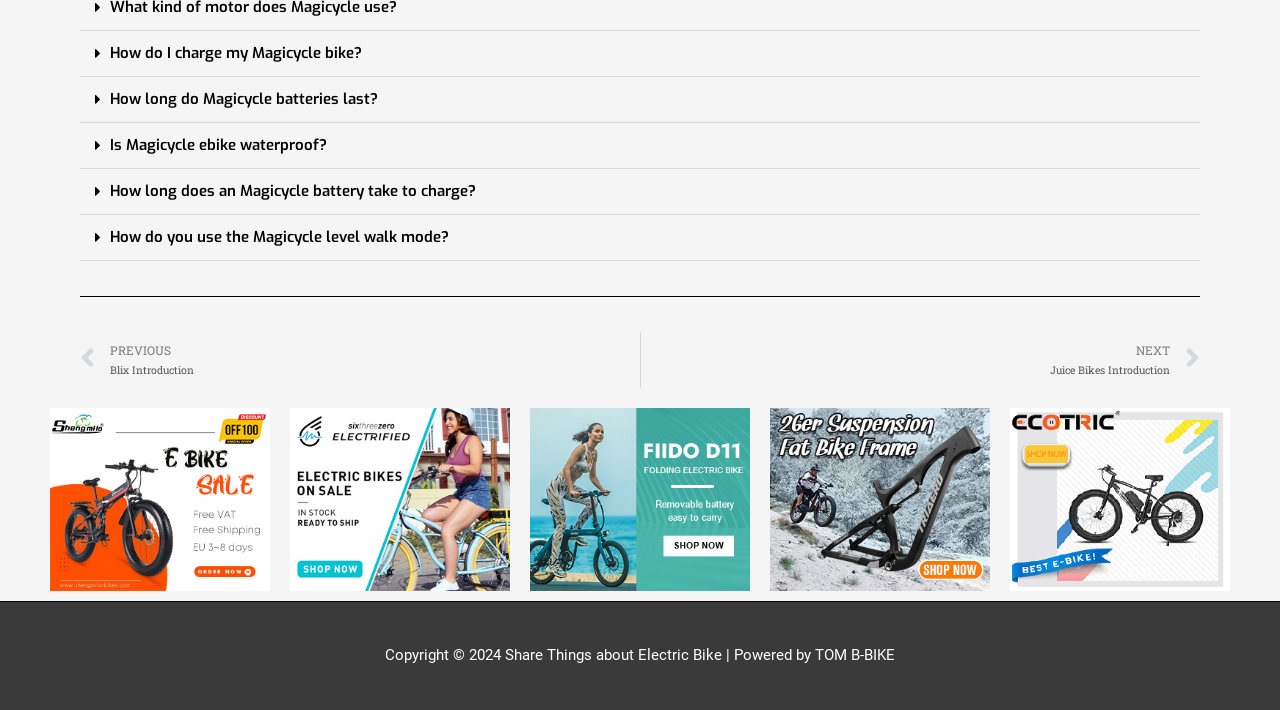Please locate the bounding box coordinates of the element that needs to be clicked to achieve the following instruction: "Click on 'How do I charge my Magicycle bike?' tab". The coordinates should be four float numbers between 0 and 1, i.e., [left, top, right, bottom].

[0.062, 0.044, 0.938, 0.108]